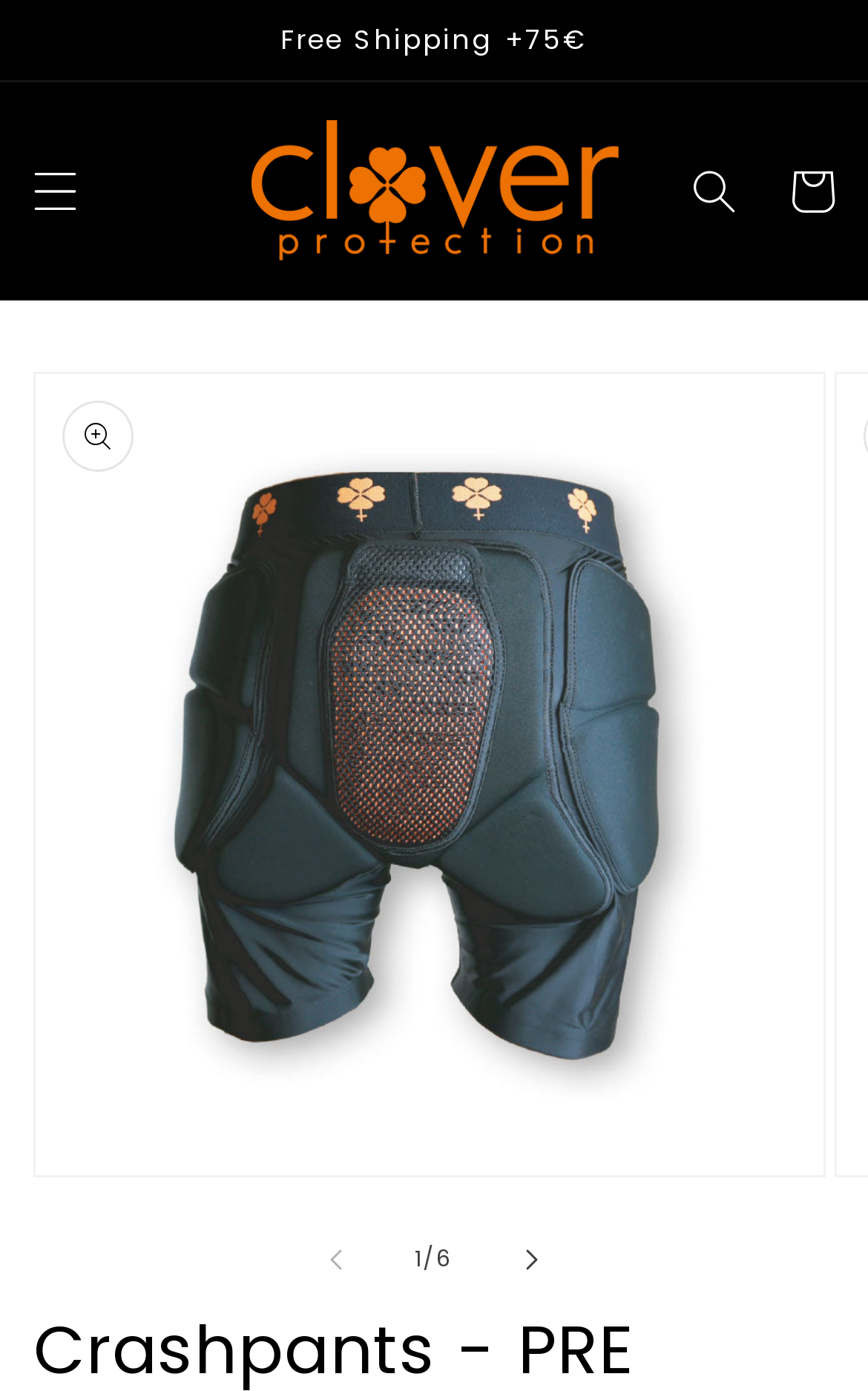Please find and generate the text of the main header of the webpage.

Crashpants - PRE ORDER